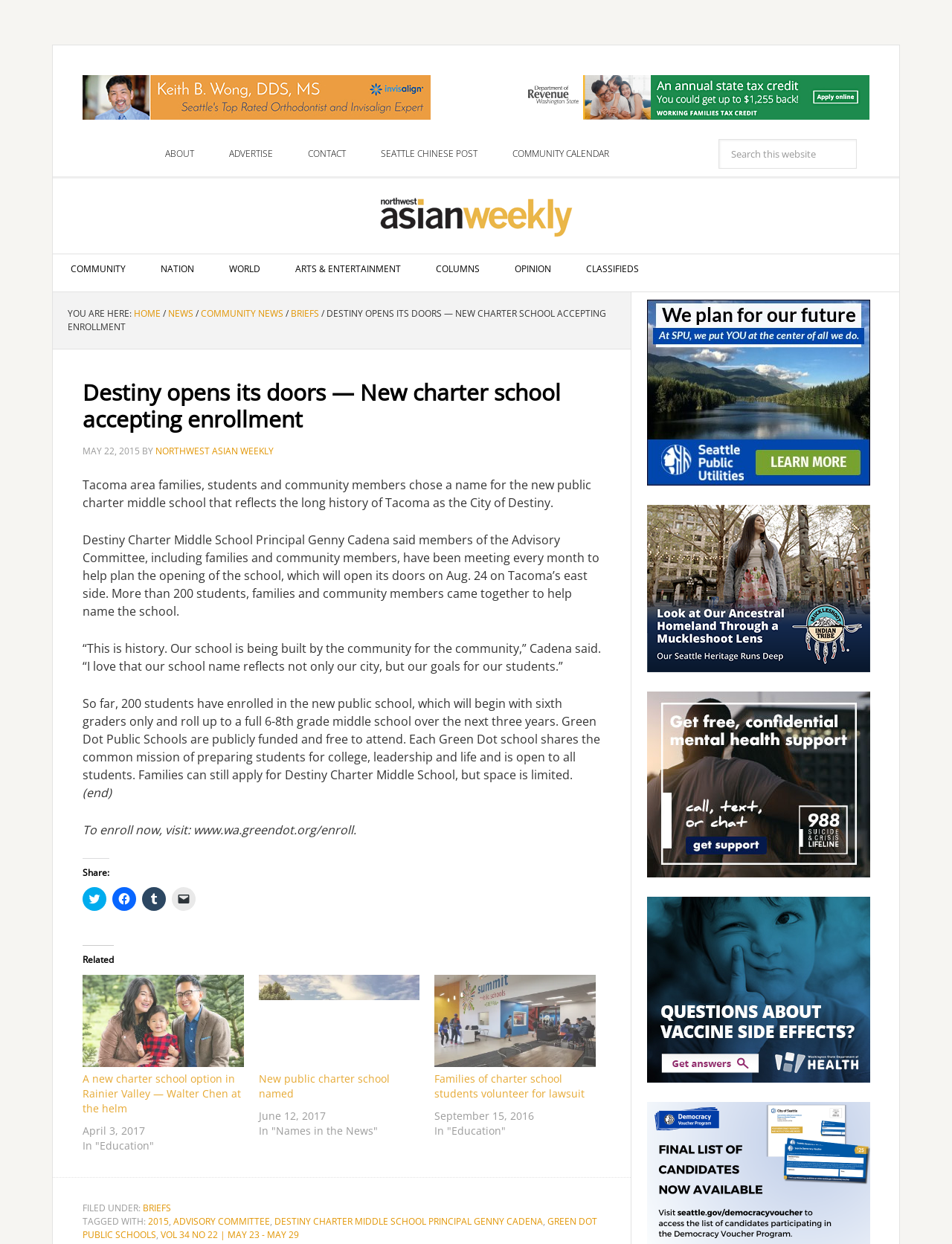Provide a comprehensive description of the webpage.

This webpage is about a new public charter middle school called Destiny, which is opening its doors in Tacoma, Washington. The school's name reflects the city's history as the City of Destiny. 

At the top of the page, there are two advertisements, one on the left and one on the right, with images and links. Below these ads, there is a navigation menu with links to different sections of the website, including "About", "Advertise", "Contact", and "Community Calendar". 

On the left side of the page, there is a secondary navigation menu with links to various news categories, such as "Community", "Nation", "World", and "Arts & Entertainment". 

The main content of the page is an article about the new charter school, which includes a heading, a brief summary, and several paragraphs of text. The article discusses how the school's name was chosen, its mission, and its plans for the future. There are also quotes from the school's principal, Genny Cadena. 

Below the article, there are links to related news stories, including "A new charter school option in Rainier Valley — Walter Chen at the helm", "New public charter school named", and "Families of charter school students volunteer for lawsuit". Each of these links includes a brief summary and a timestamp. 

At the bottom of the page, there are links to share the article on social media, as well as a section labeled "Related" with more links to related news stories. There is also a section labeled "FILED UNDER" with links to categories, and a section labeled "TAGGED WITH" with links to tags.